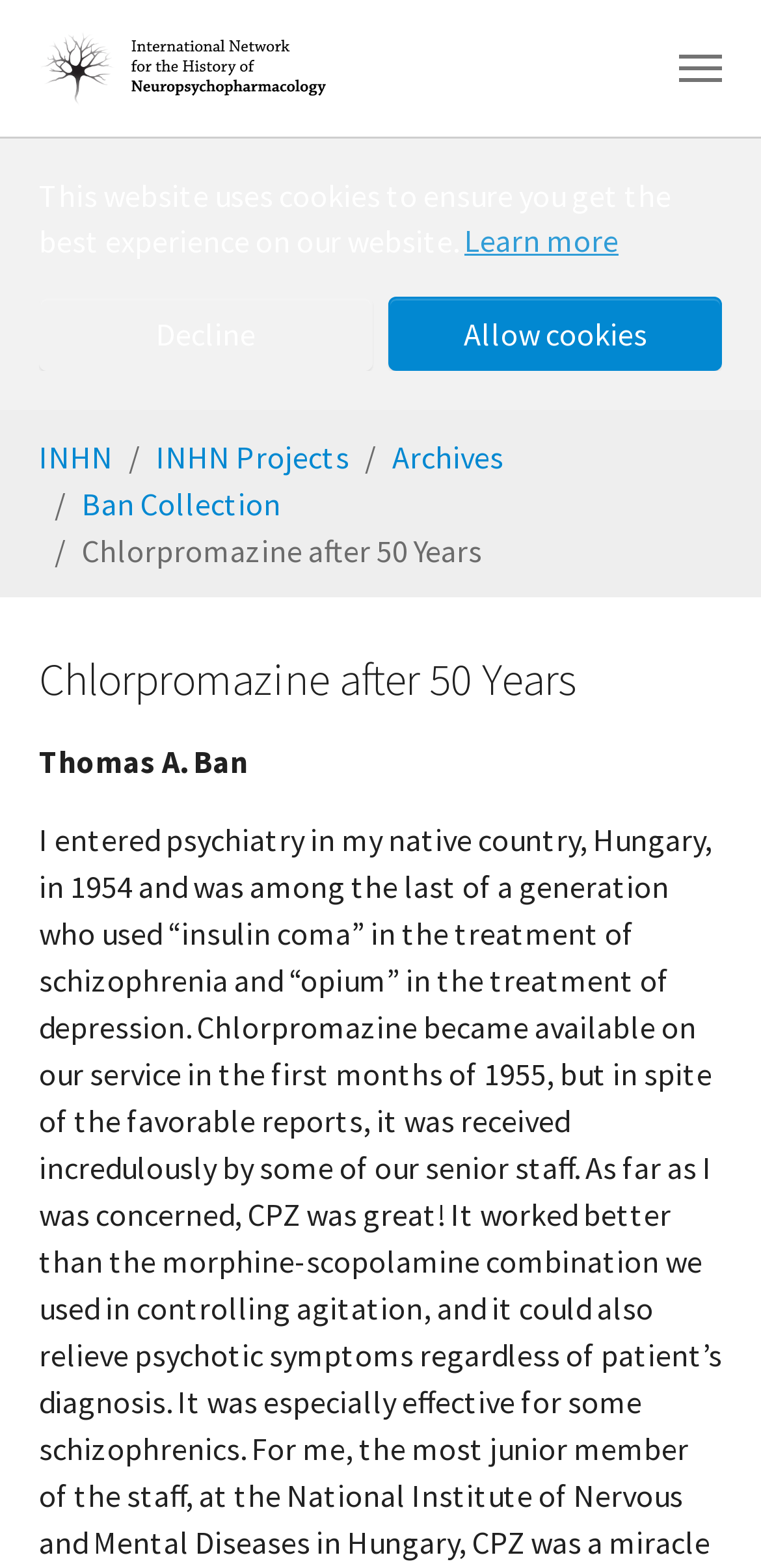From the screenshot, find the bounding box of the UI element matching this description: "INHN". Supply the bounding box coordinates in the form [left, top, right, bottom], each a float between 0 and 1.

[0.051, 0.279, 0.149, 0.304]